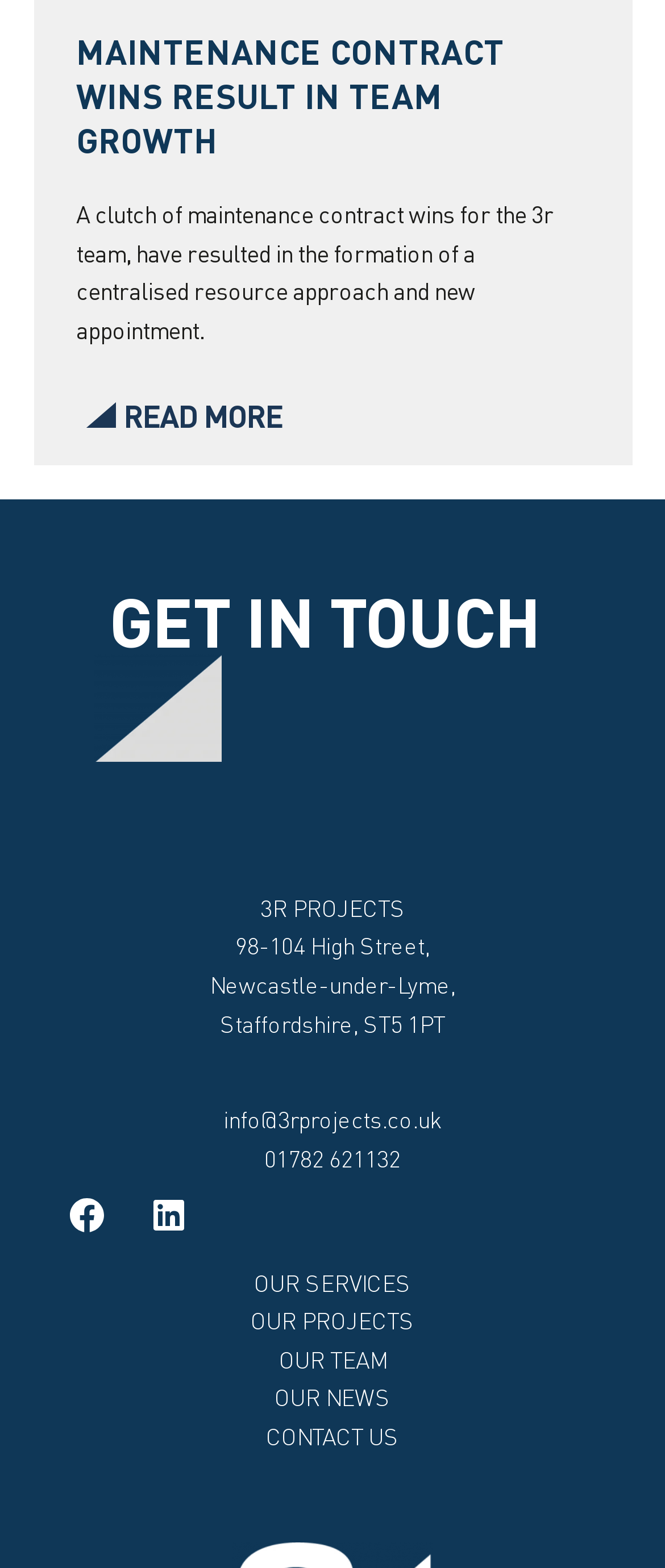Determine the bounding box coordinates for the area that should be clicked to carry out the following instruction: "Explore the category of Home & Garden".

None